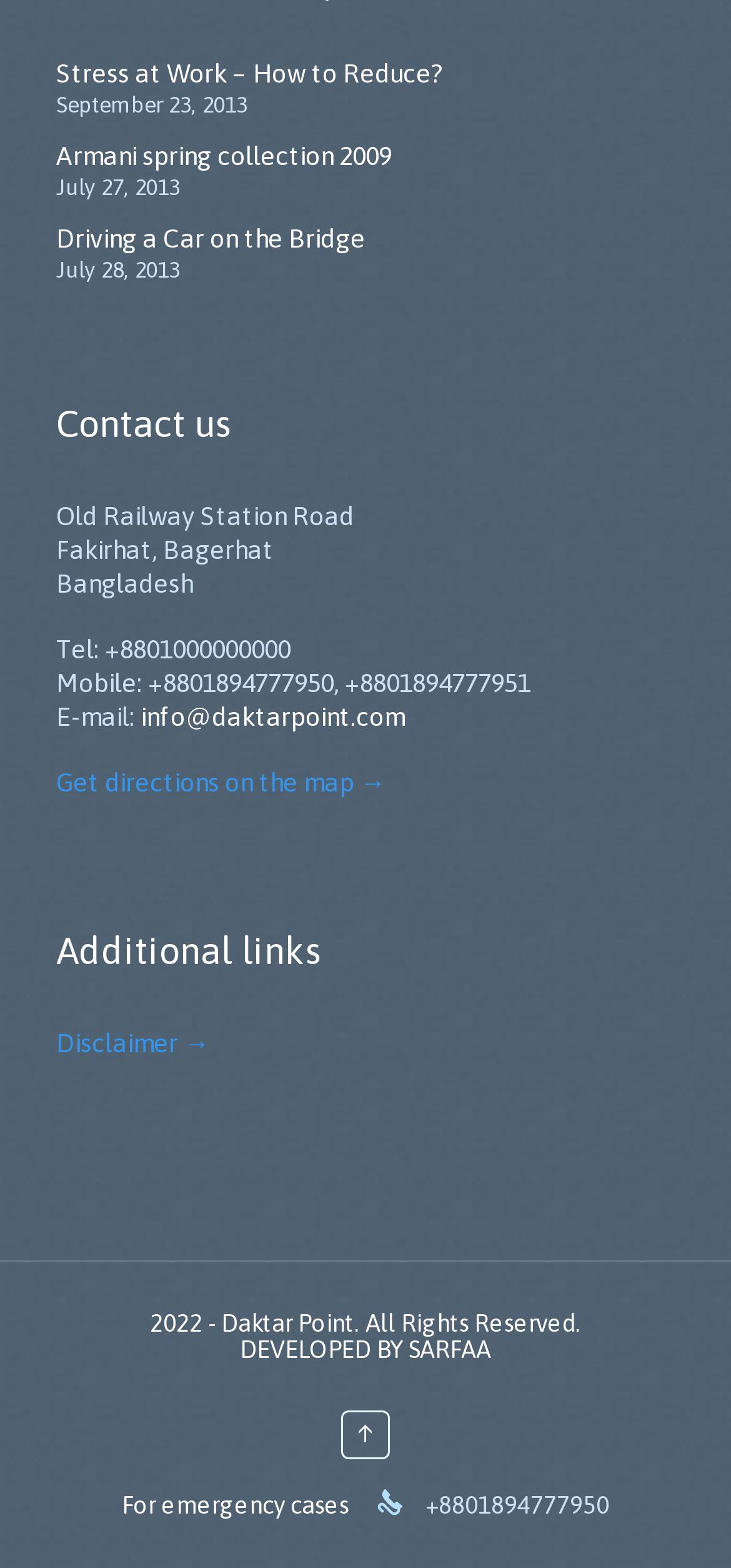Identify the bounding box coordinates for the element that needs to be clicked to fulfill this instruction: "Visit 'Disclaimer' page". Provide the coordinates in the format of four float numbers between 0 and 1: [left, top, right, bottom].

[0.077, 0.656, 0.244, 0.675]